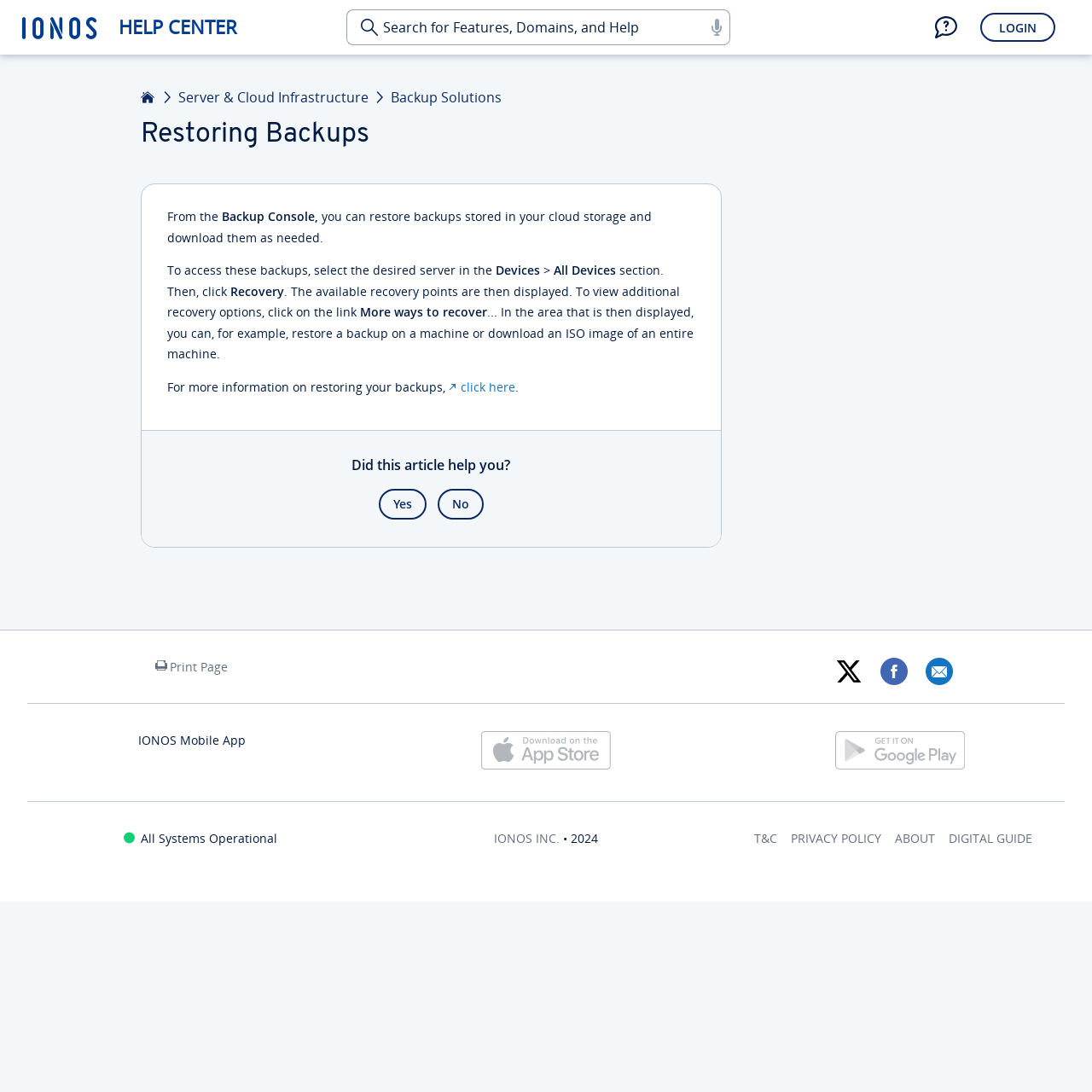Please specify the coordinates of the bounding box for the element that should be clicked to carry out this instruction: "Search for features, domains, and help". The coordinates must be four float numbers between 0 and 1, formatted as [left, top, right, bottom].

[0.333, 0.008, 0.669, 0.042]